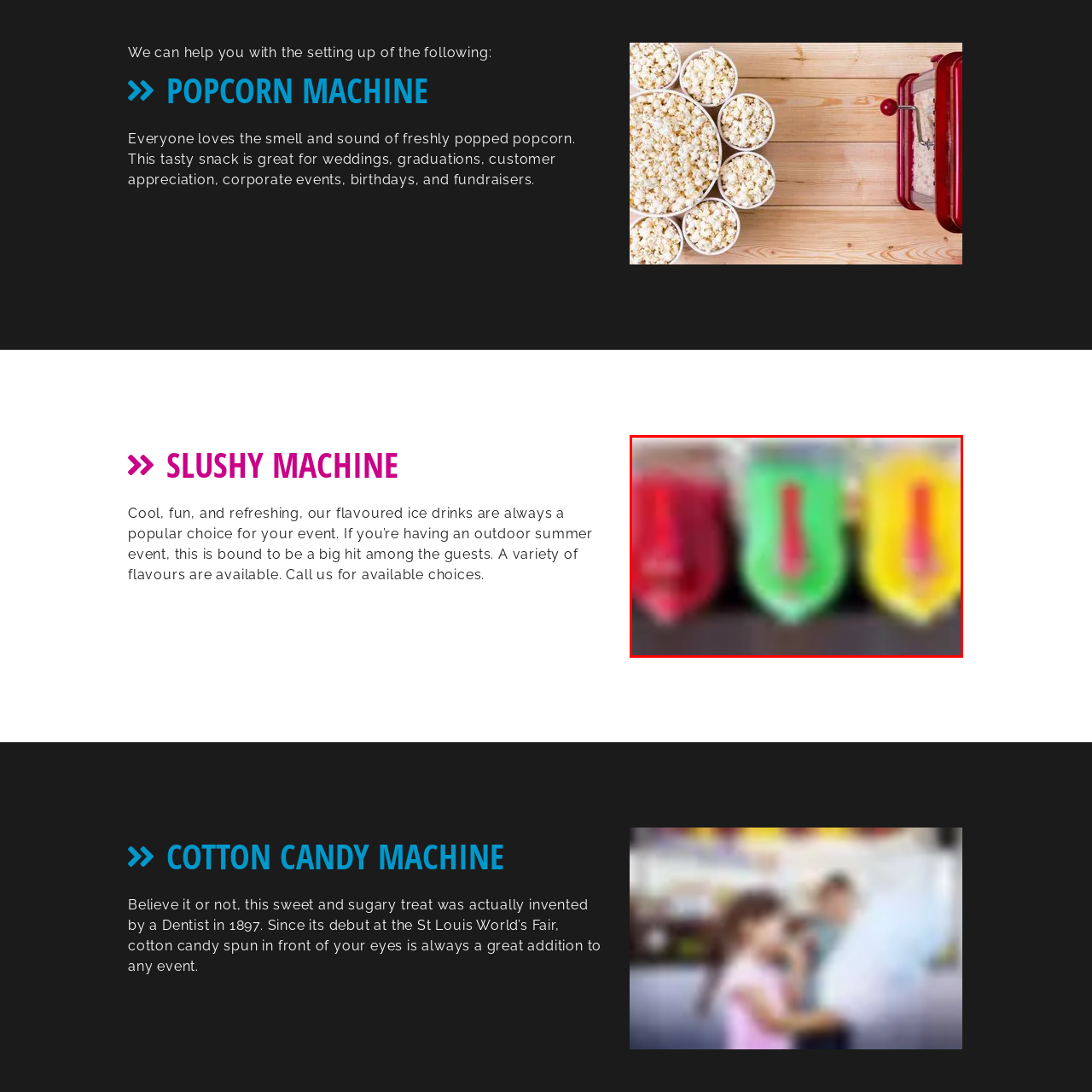Check the picture within the red bounding box and provide a brief answer using one word or phrase: What type of events are the slushy machines ideal for?

outdoor gatherings